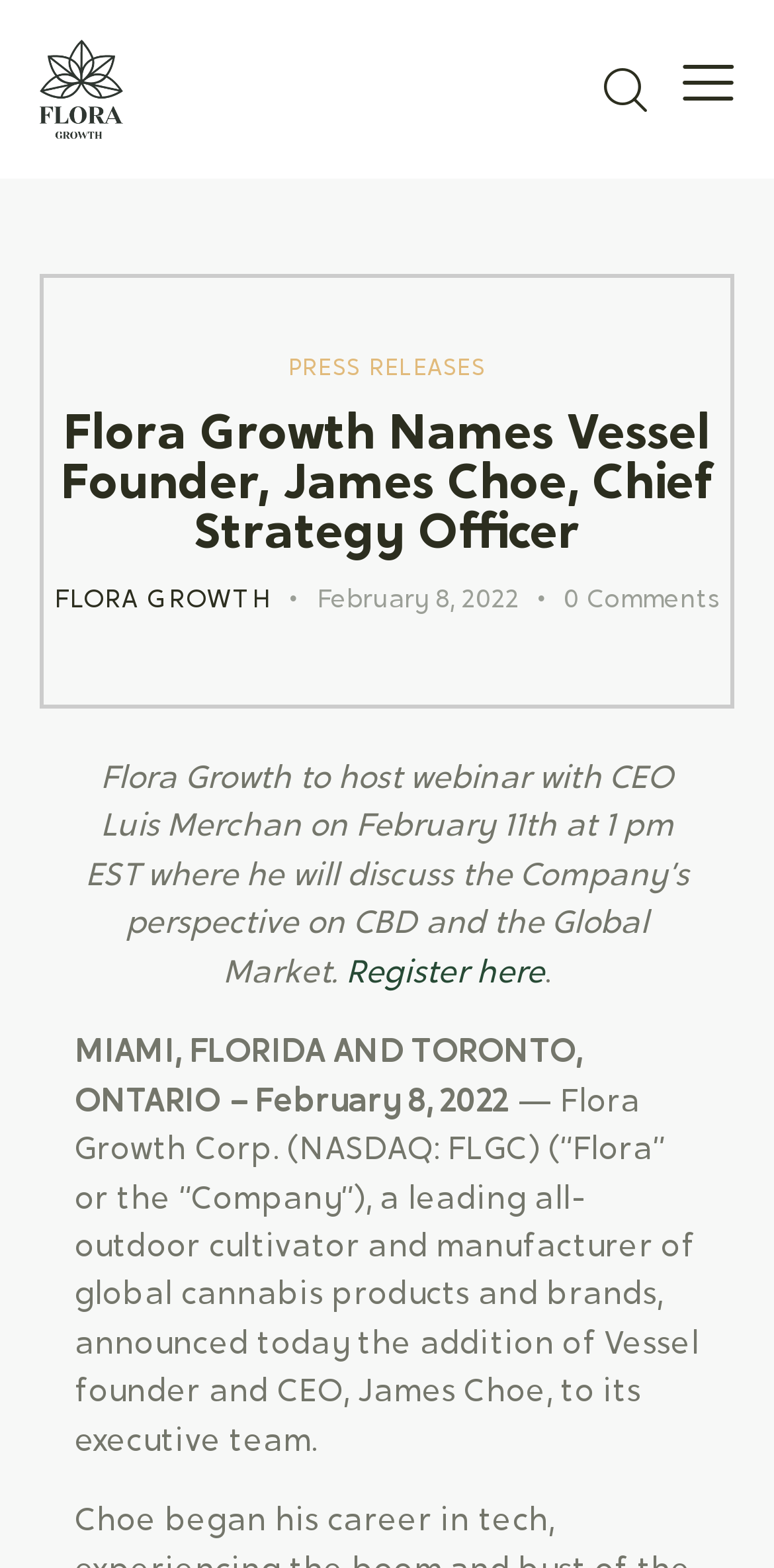What is the date of the webinar?
Look at the image and respond with a one-word or short phrase answer.

February 11th